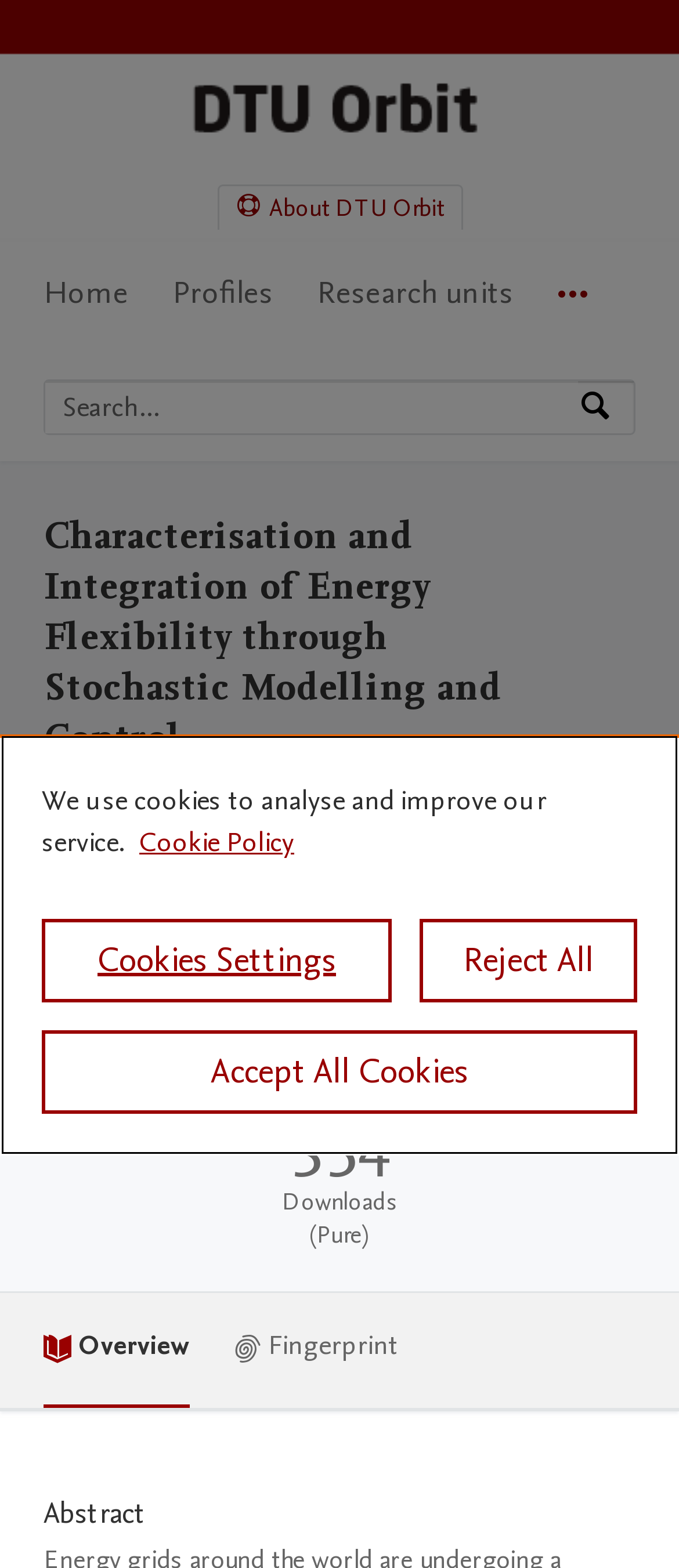Using the elements shown in the image, answer the question comprehensively: What is the name of the centre affiliated with the research output?

I found the answer by looking at the section below the main heading, where it says 'Characterisation and Integration of Energy Flexibility through Stochastic Modelling and Control'. Then, I saw a link element that says 'CITIES - Centre for IT-Intelligent Energy Systems', which is likely the centre affiliated with the research output.